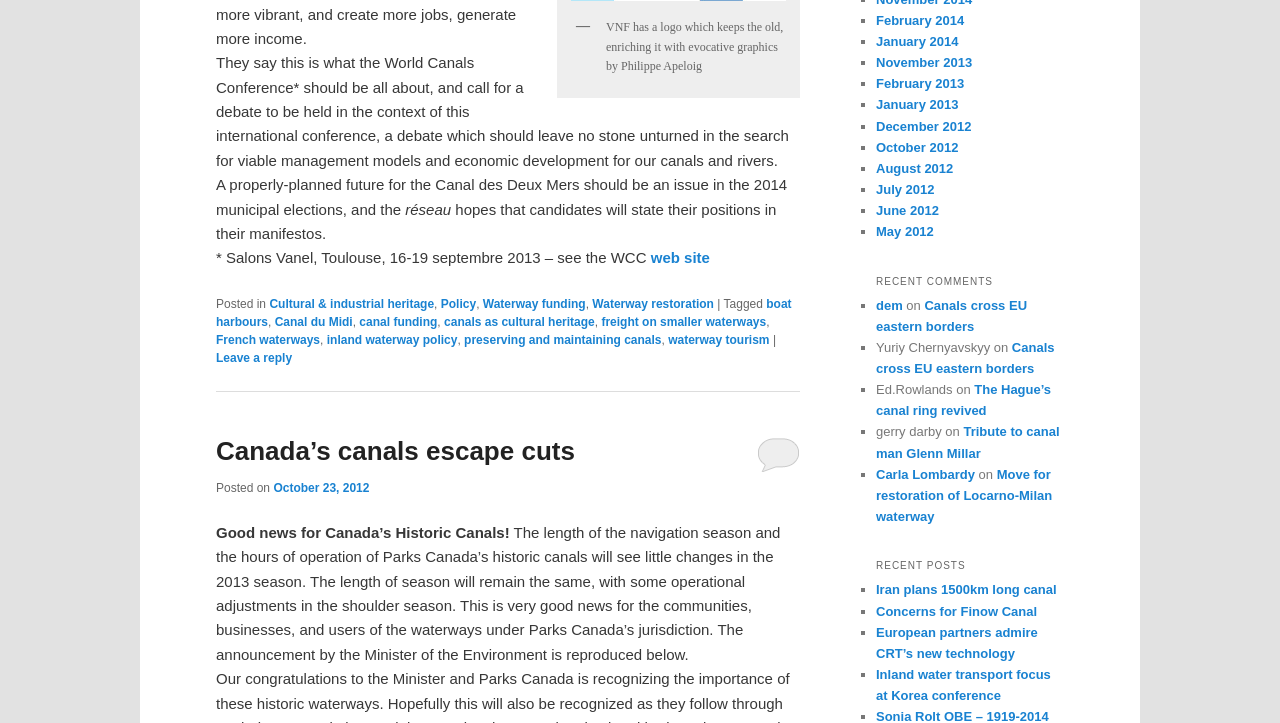What is the topic of the post 'Canada’s canals escape cuts'?
Please provide a full and detailed response to the question.

I inferred this answer by looking at the heading 'Canada’s canals escape cuts' and understanding that the topic of the post is related to canals.